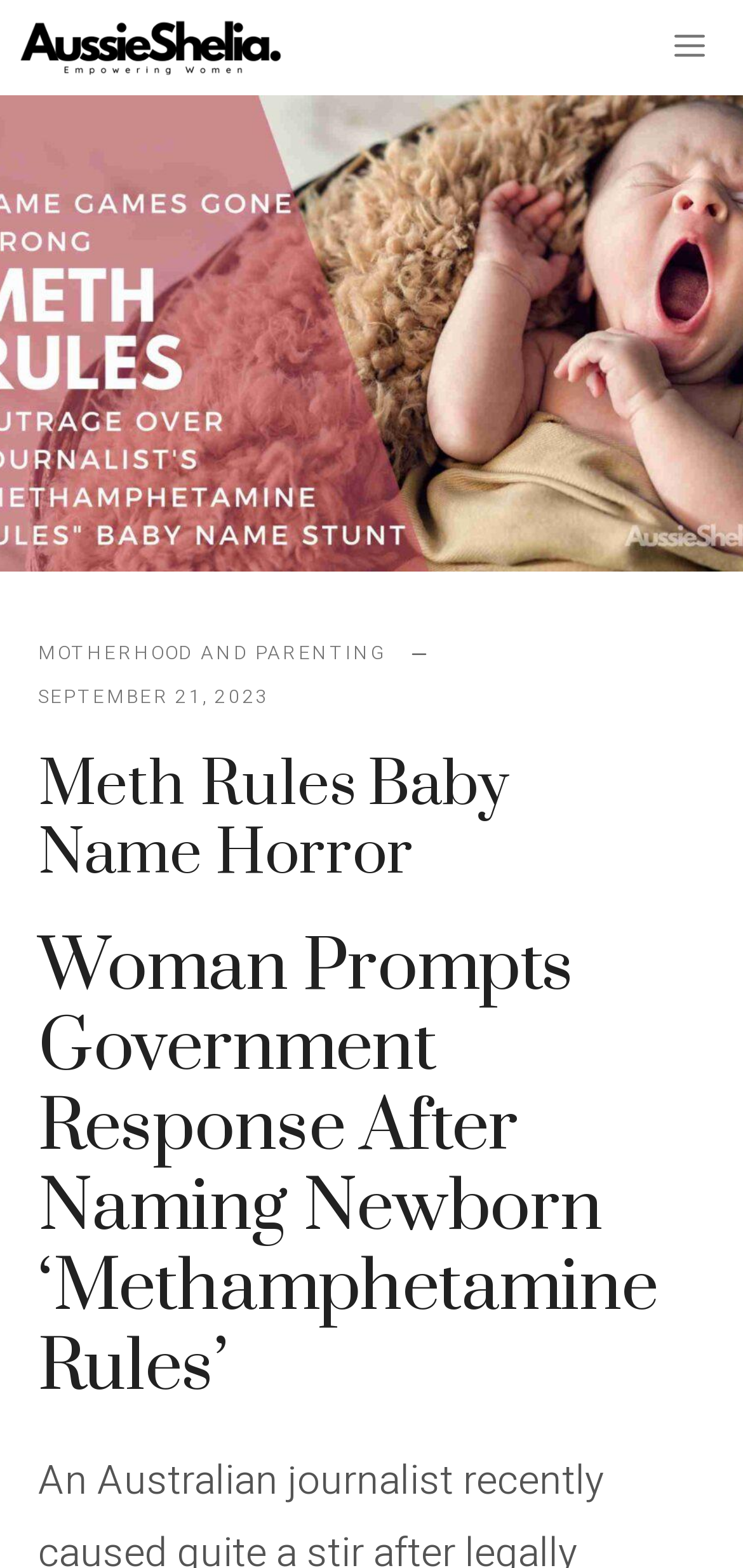Find the bounding box coordinates for the HTML element described in this sentence: "title="Aussie Shelia"". Provide the coordinates as four float numbers between 0 and 1, in the format [left, top, right, bottom].

[0.026, 0.0, 0.38, 0.061]